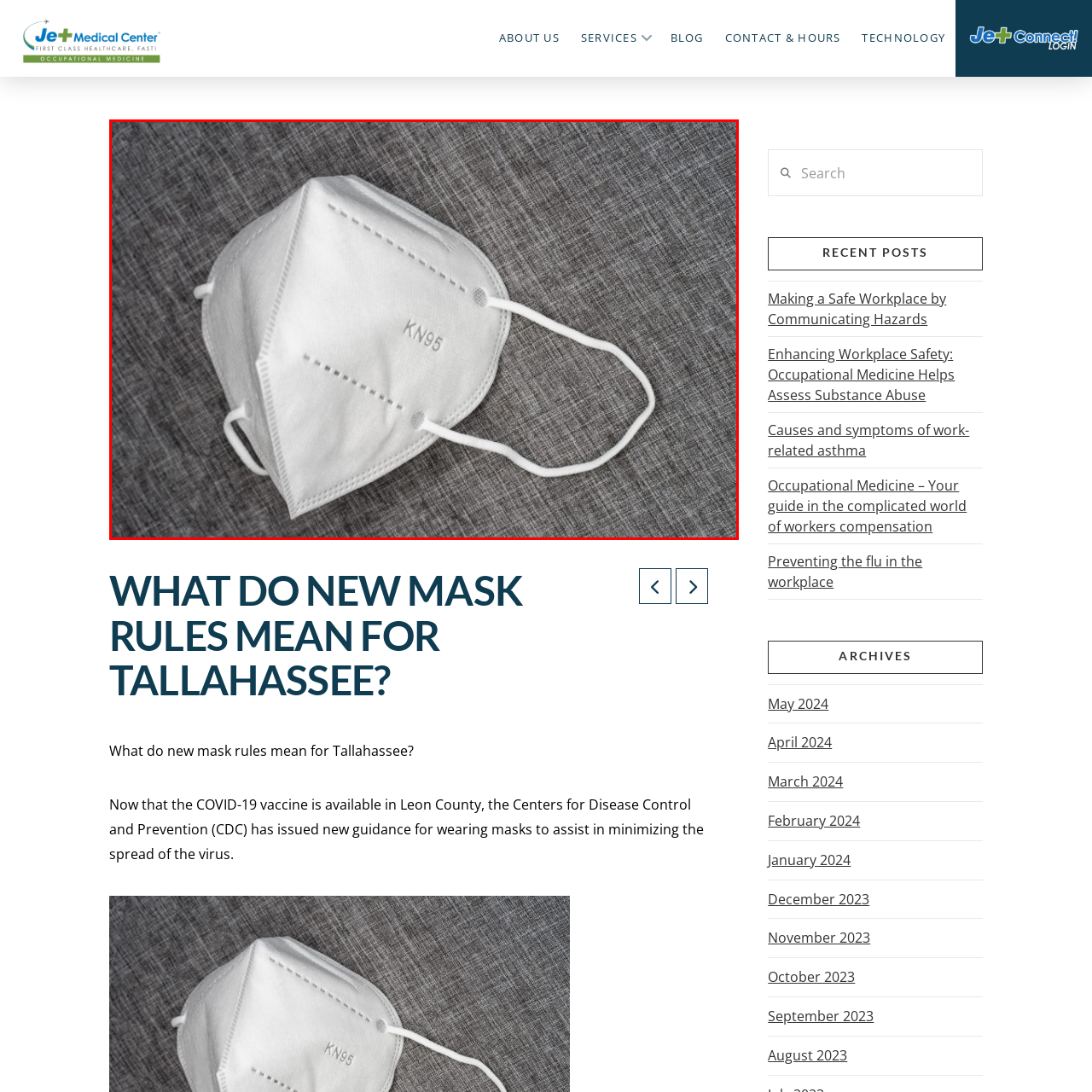Focus on the image outlined in red and offer a detailed answer to the question below, relying on the visual elements in the image:
Where are new masking rules being discussed?

According to the caption, new masking rules are being discussed in Tallahassee, which is mentioned as a context for the importance of the mask as a protective measure in health guidelines.